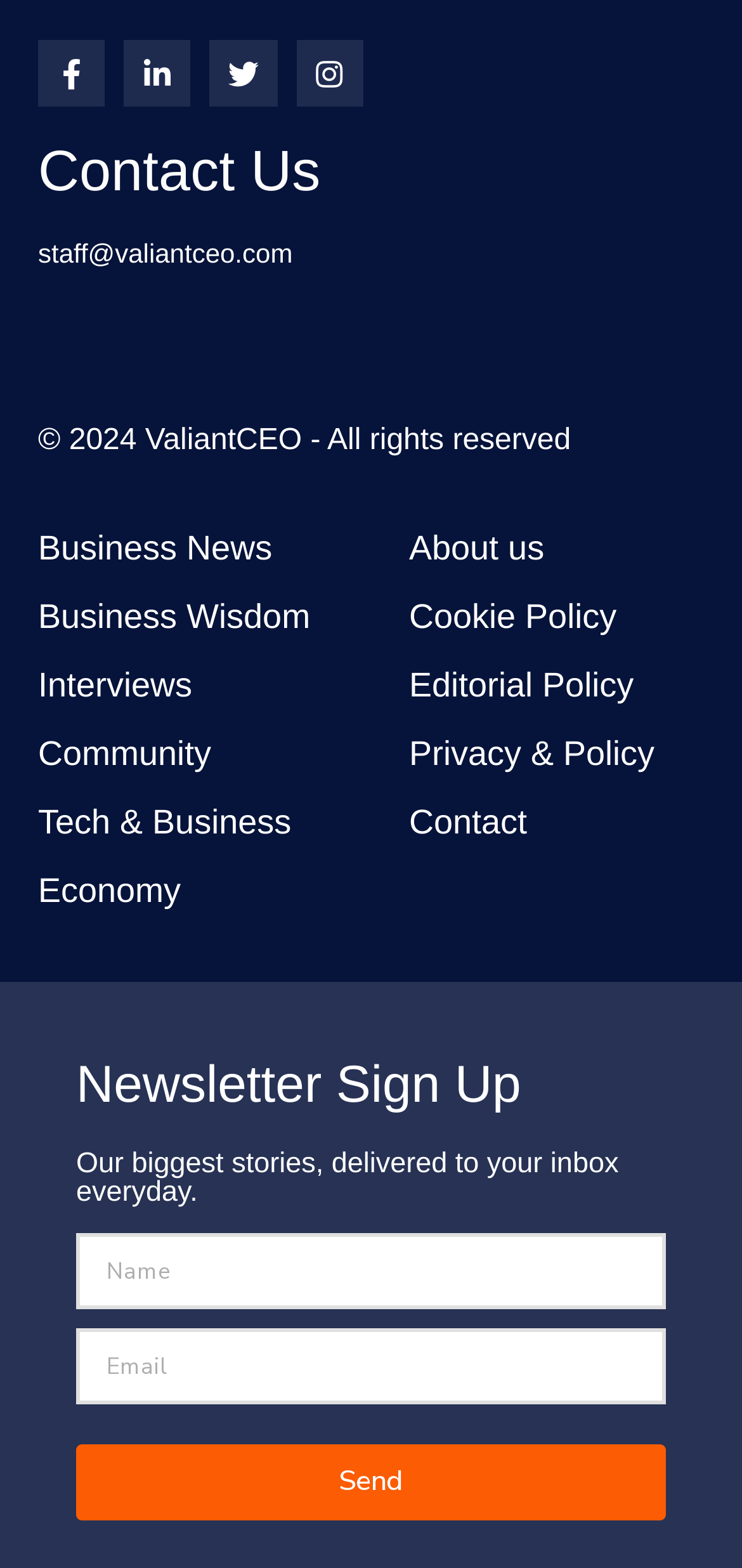Please specify the coordinates of the bounding box for the element that should be clicked to carry out this instruction: "Click on Send button". The coordinates must be four float numbers between 0 and 1, formatted as [left, top, right, bottom].

[0.103, 0.921, 0.897, 0.969]